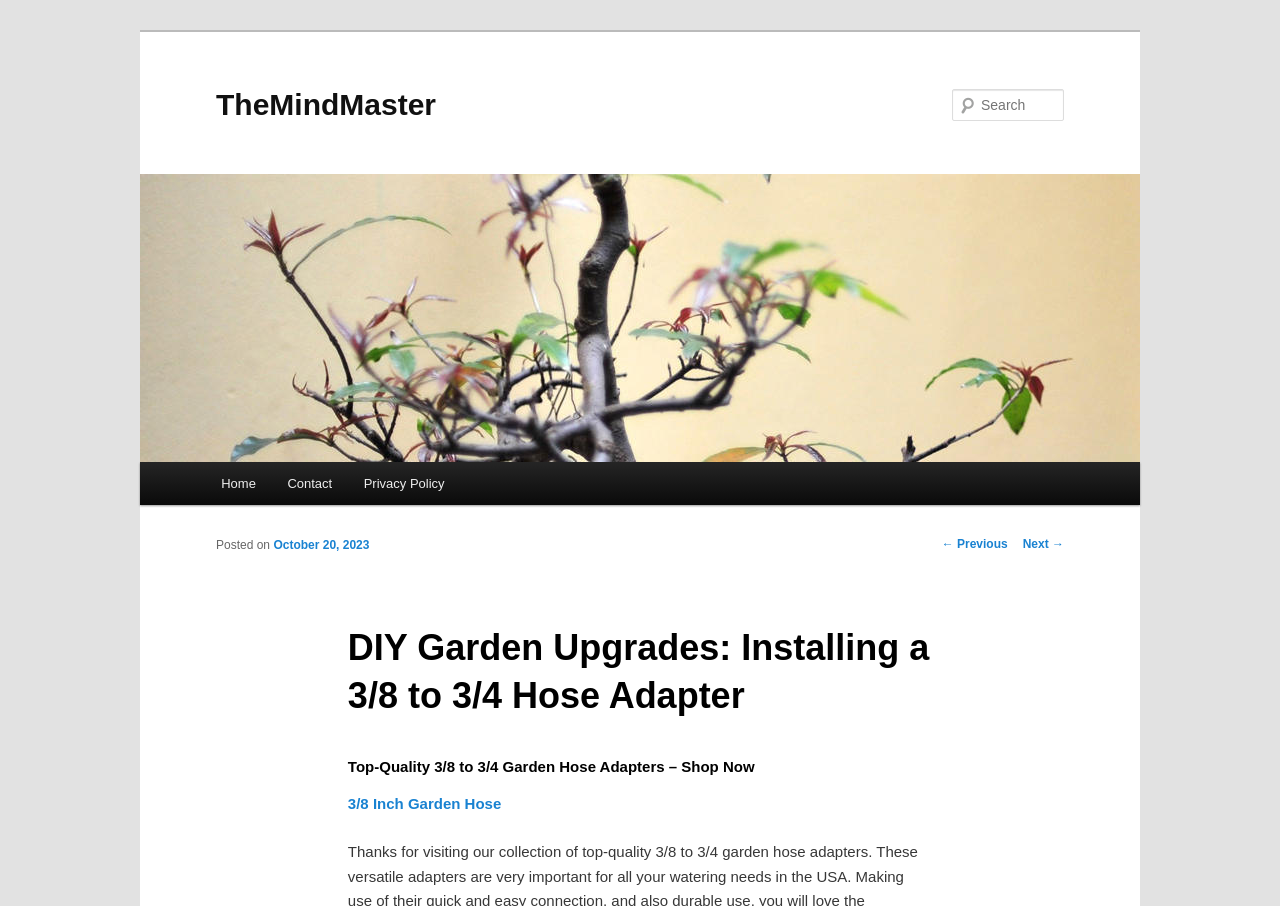Pinpoint the bounding box coordinates of the clickable element to carry out the following instruction: "view previous post."

[0.736, 0.593, 0.787, 0.608]